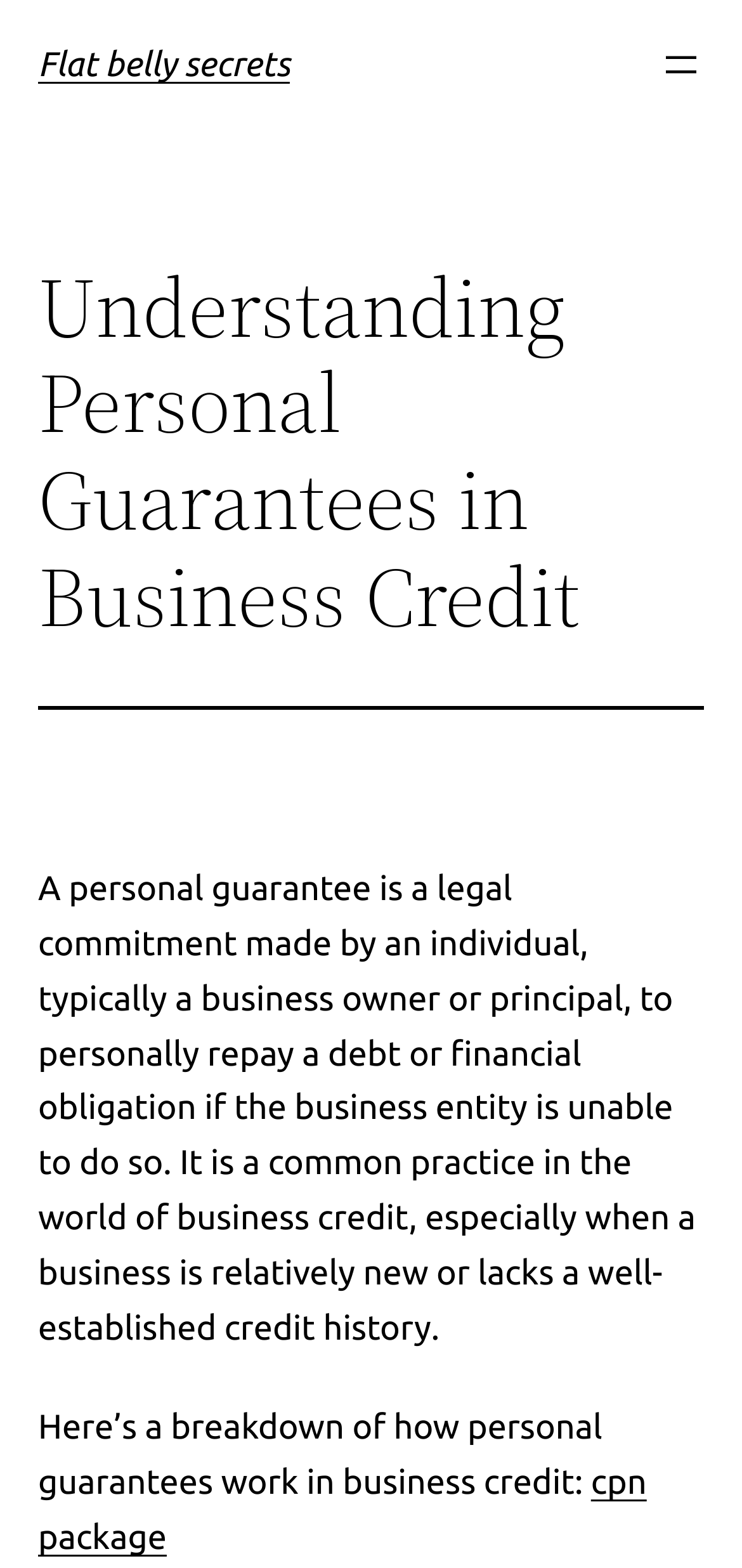What is the headline of the webpage?

Flat belly secrets